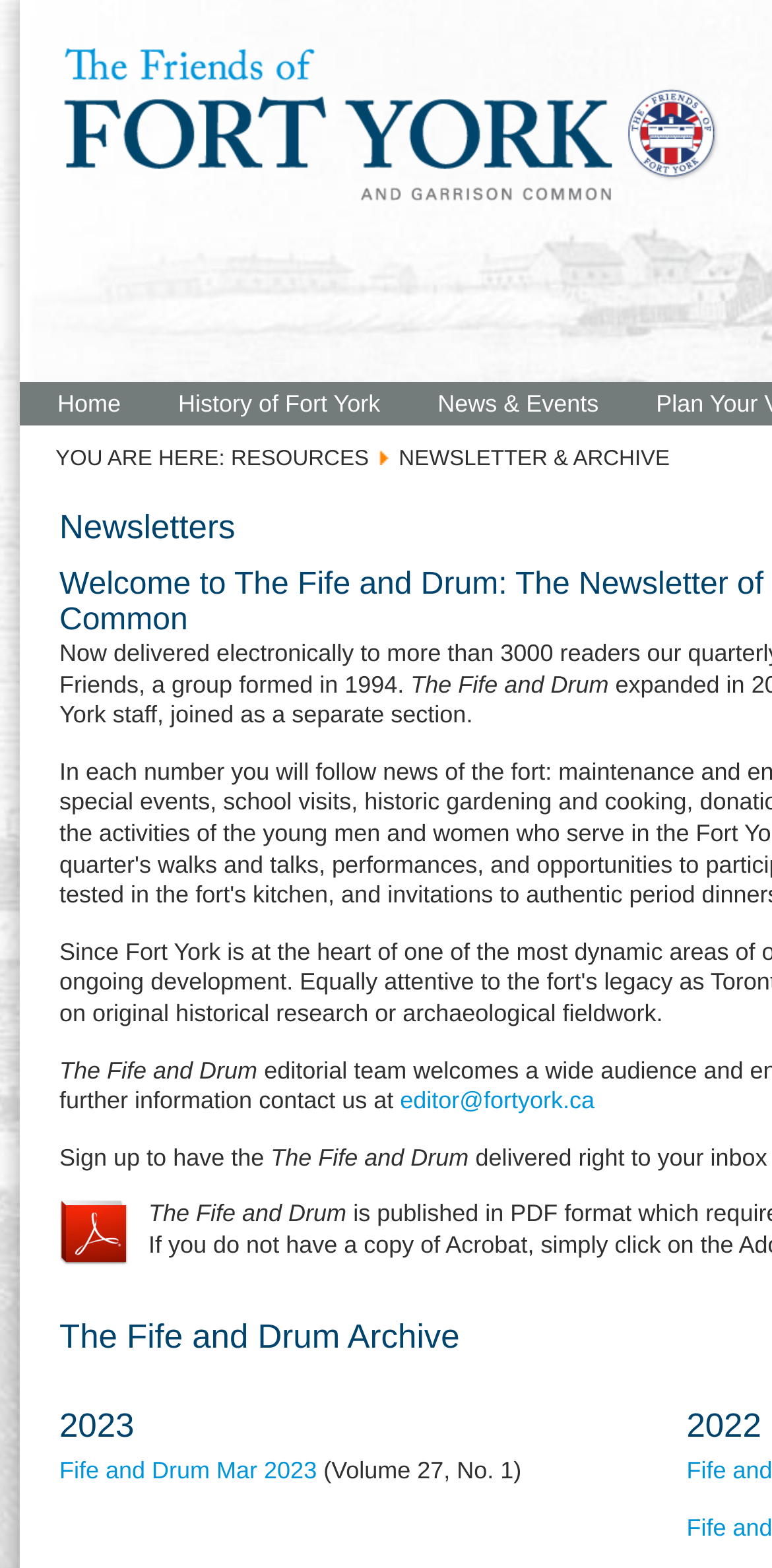Extract the bounding box coordinates of the UI element described by: "alt="FY banner logo"". The coordinates should include four float numbers ranging from 0 to 1, e.g., [left, top, right, bottom].

[0.072, 0.121, 0.944, 0.139]